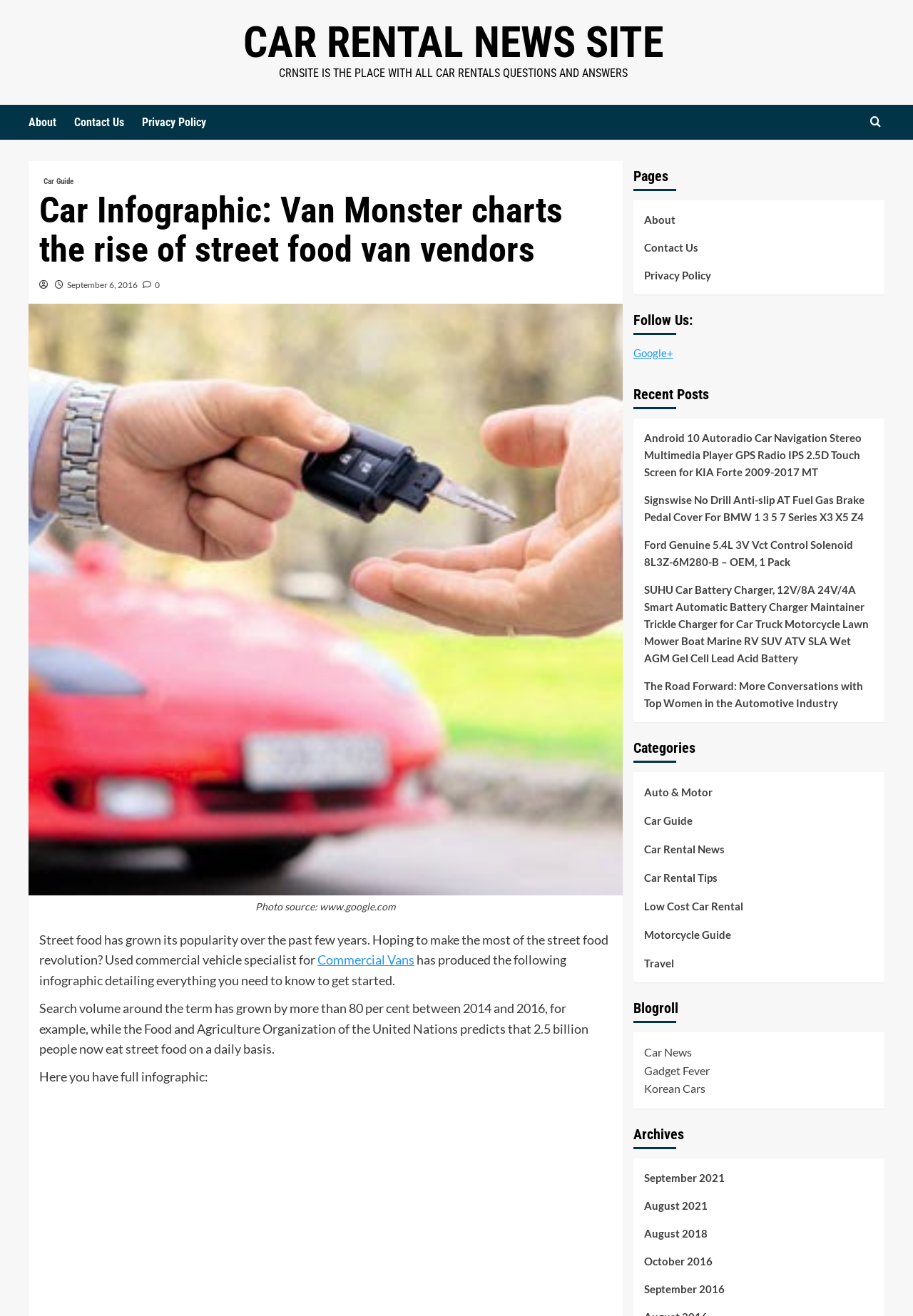Based on the element description, predict the bounding box coordinates (top-left x, top-left y, bottom-right x, bottom-right y) for the UI element in the screenshot: title="Search"

[0.949, 0.083, 0.969, 0.102]